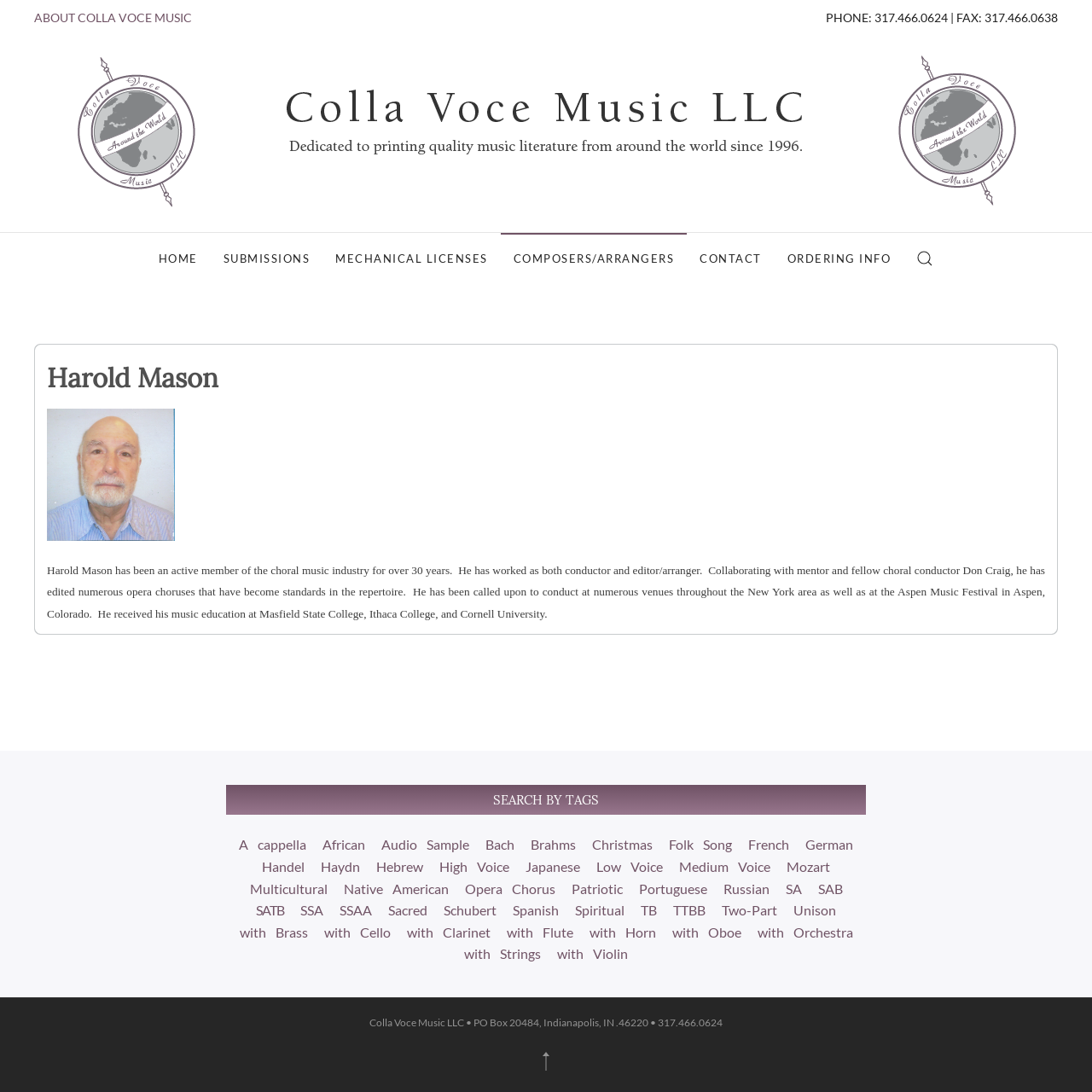What types of music can be searched by tags on this webpage?
From the screenshot, provide a brief answer in one word or phrase.

A cappella, African, Audio Sample, etc.